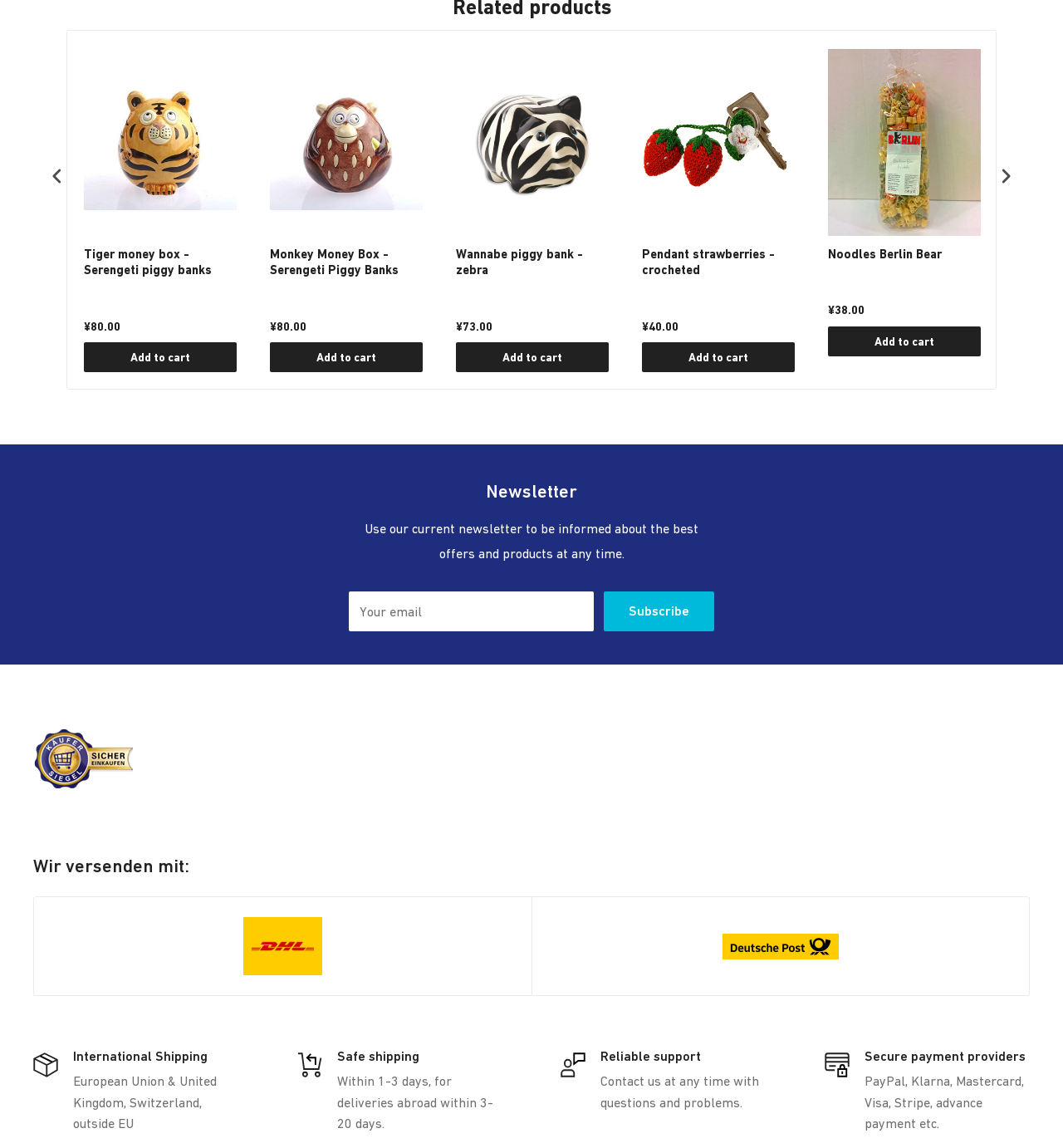Please study the image and answer the question comprehensively:
How many shipping options are mentioned?

There are three shipping options mentioned: International Shipping, European Union & United Kingdom, Switzerland, outside EU, and Safe shipping.